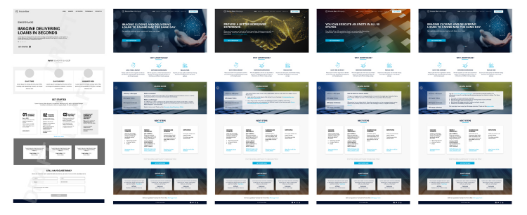What is the purpose of the microsite?
Using the image as a reference, deliver a detailed and thorough answer to the question.

The caption explains that the microsite is designed to onboard lenders through a visually organized and user-friendly interface, implying that the primary purpose of the microsite is to facilitate the onboarding process for lenders.